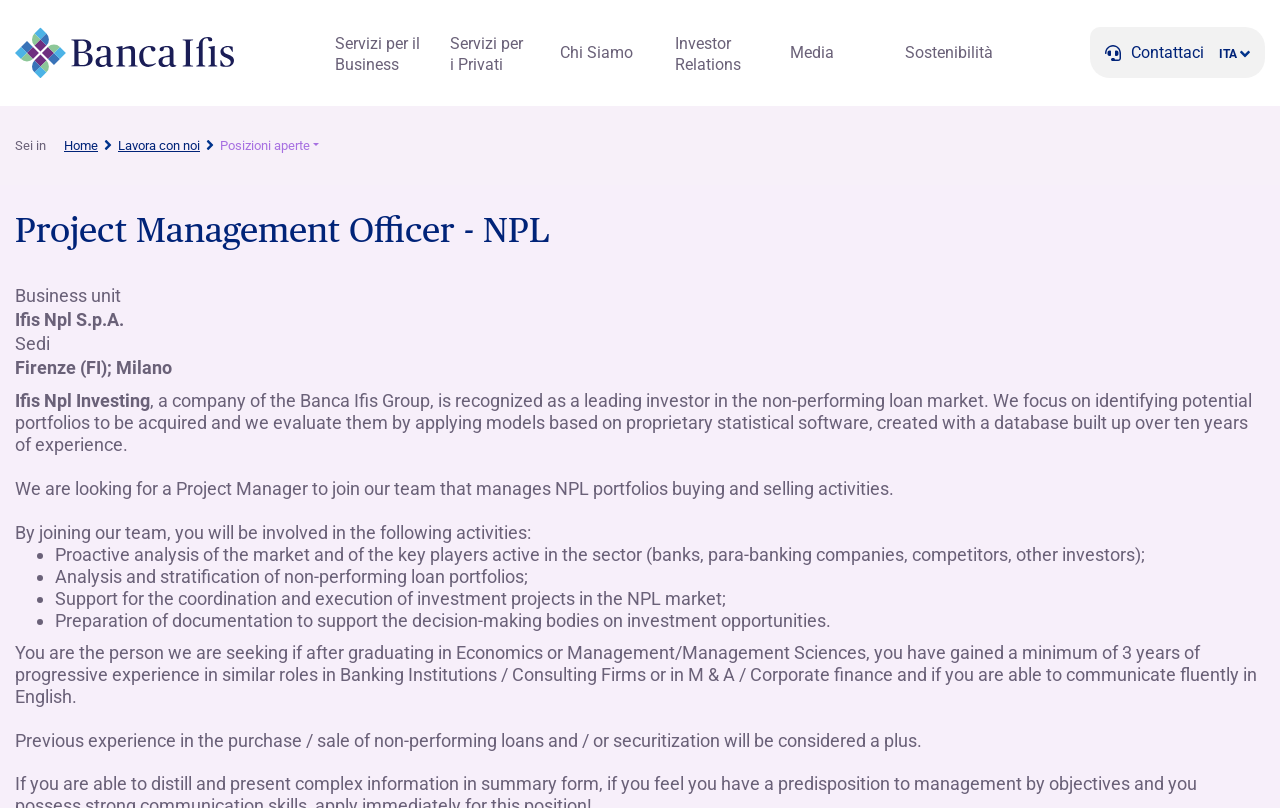What is the purpose of the Project Management Officer?
Give a single word or phrase as your answer by examining the image.

Analyze market and support investment projects